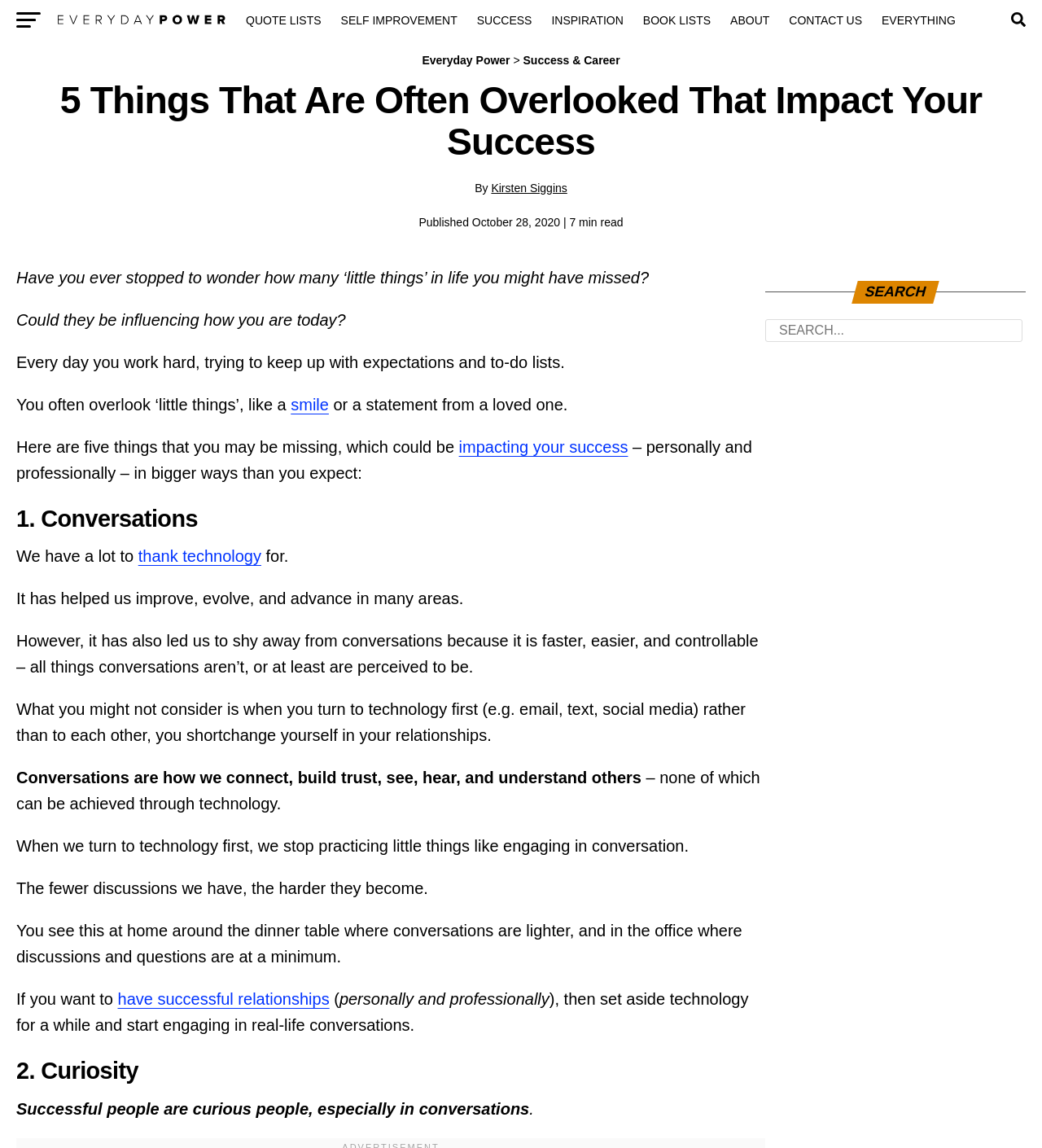Specify the bounding box coordinates of the area that needs to be clicked to achieve the following instruction: "Click on 'CONTACT US'".

[0.757, 0.013, 0.827, 0.025]